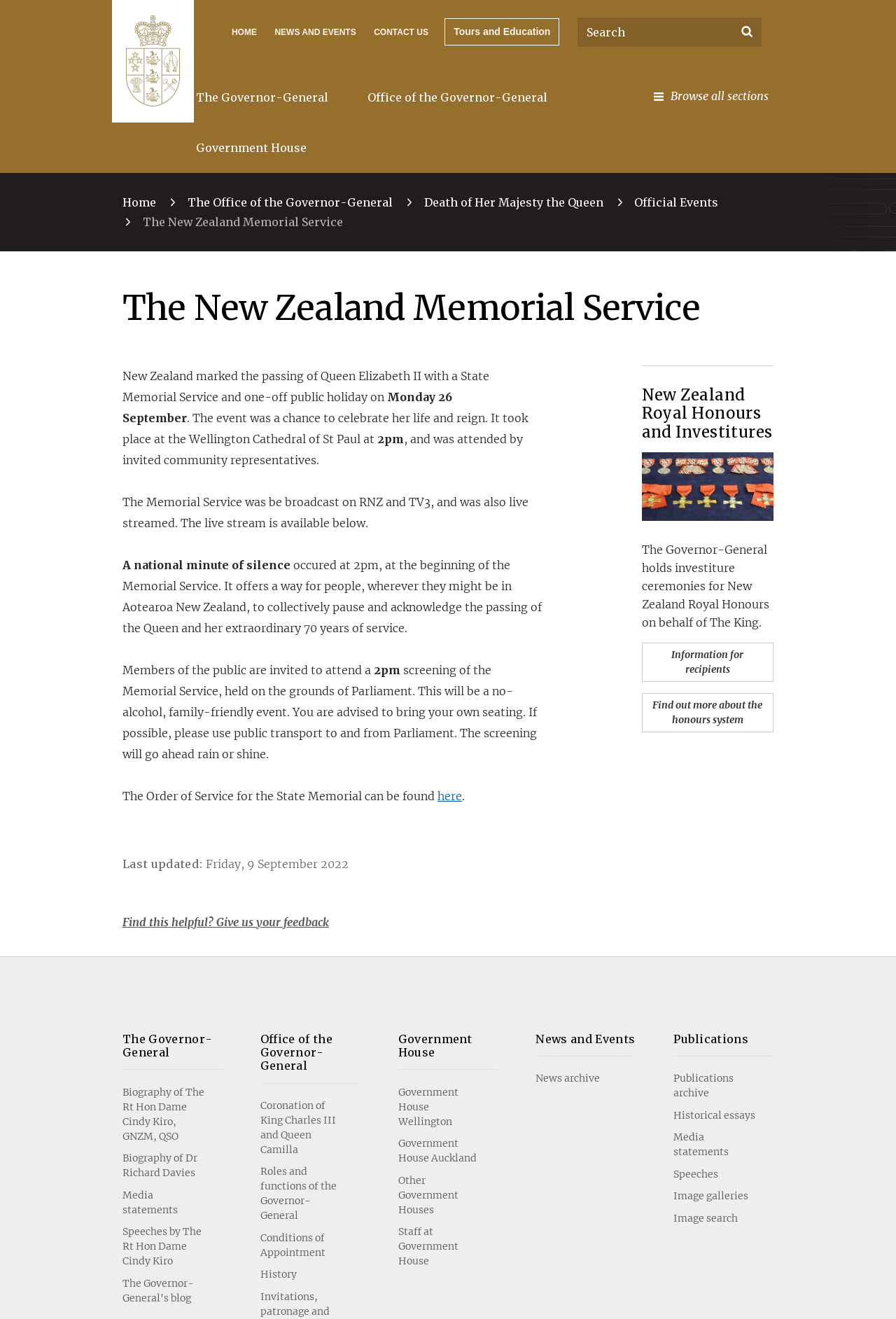Use a single word or phrase to answer the question: What is the name of the honours system mentioned on the webpage?

New Zealand Royal Honours